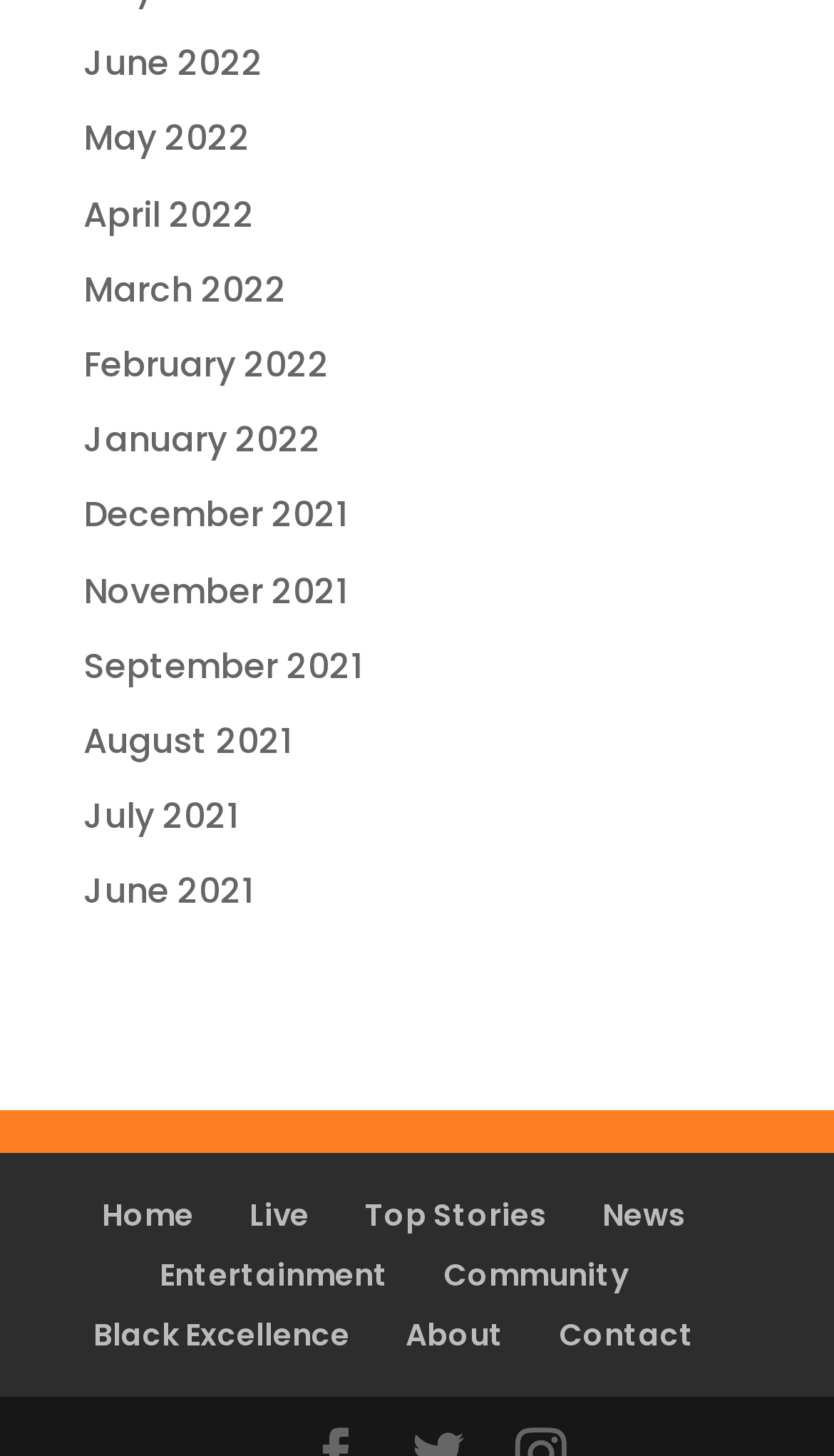Determine the bounding box coordinates of the clickable area required to perform the following instruction: "View news from June 2022". The coordinates should be represented as four float numbers between 0 and 1: [left, top, right, bottom].

[0.1, 0.027, 0.315, 0.061]